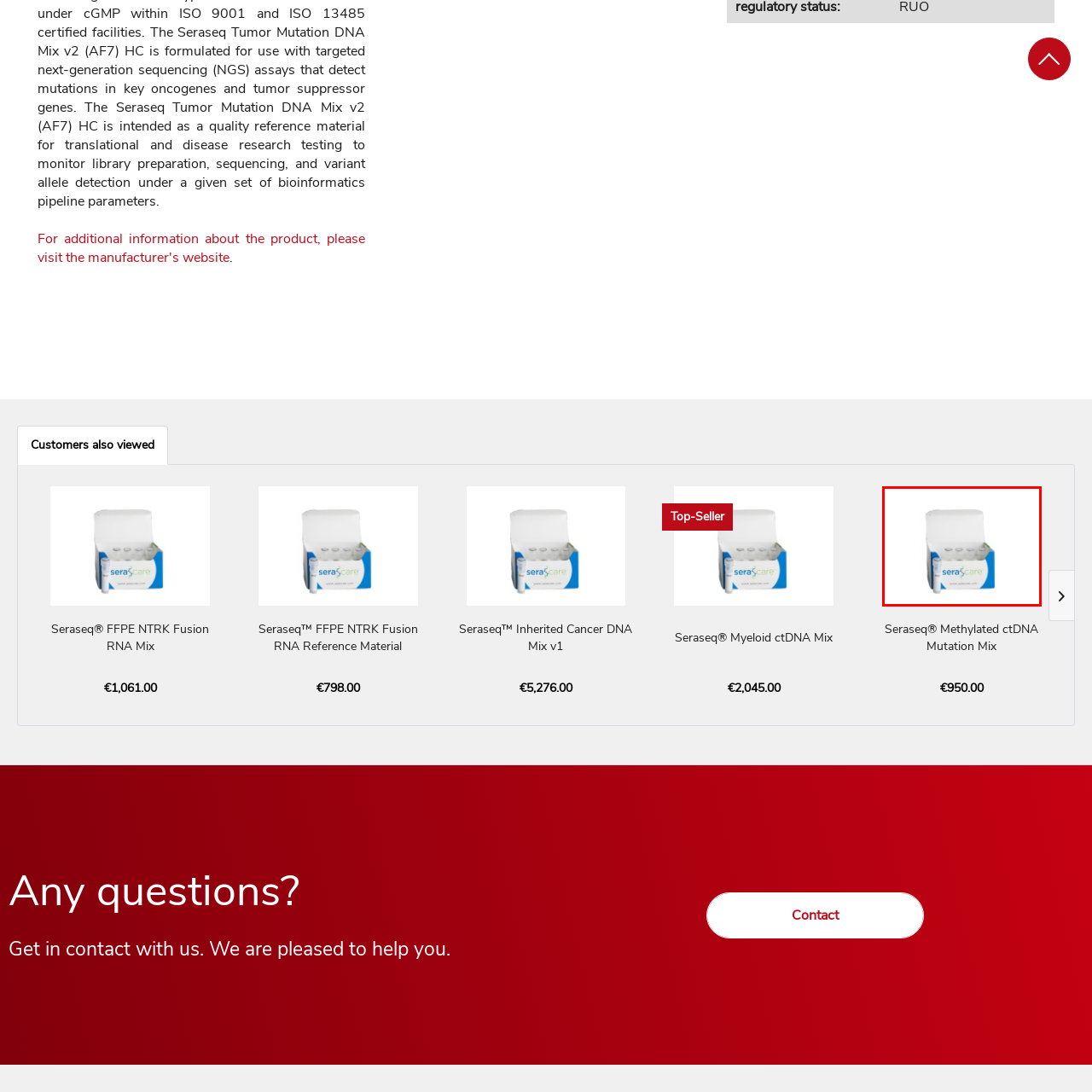View the element within the red boundary, What is the purpose of the product inside the box? 
Deliver your response in one word or phrase.

Genetic testing